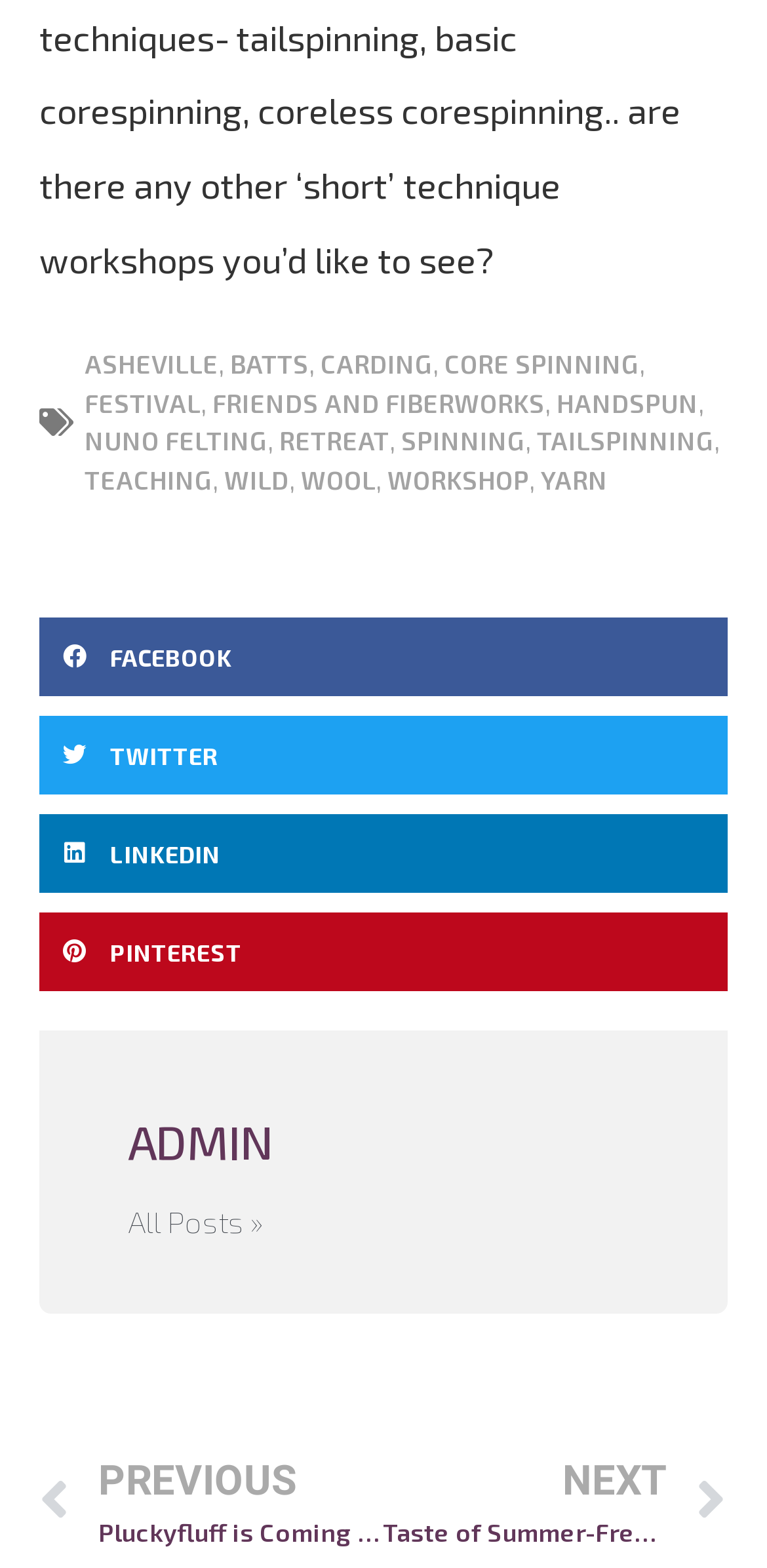Locate and provide the bounding box coordinates for the HTML element that matches this description: "NextTaste of Summer-Fresh Blueberry Muffins!Next".

[0.499, 0.926, 0.946, 0.989]